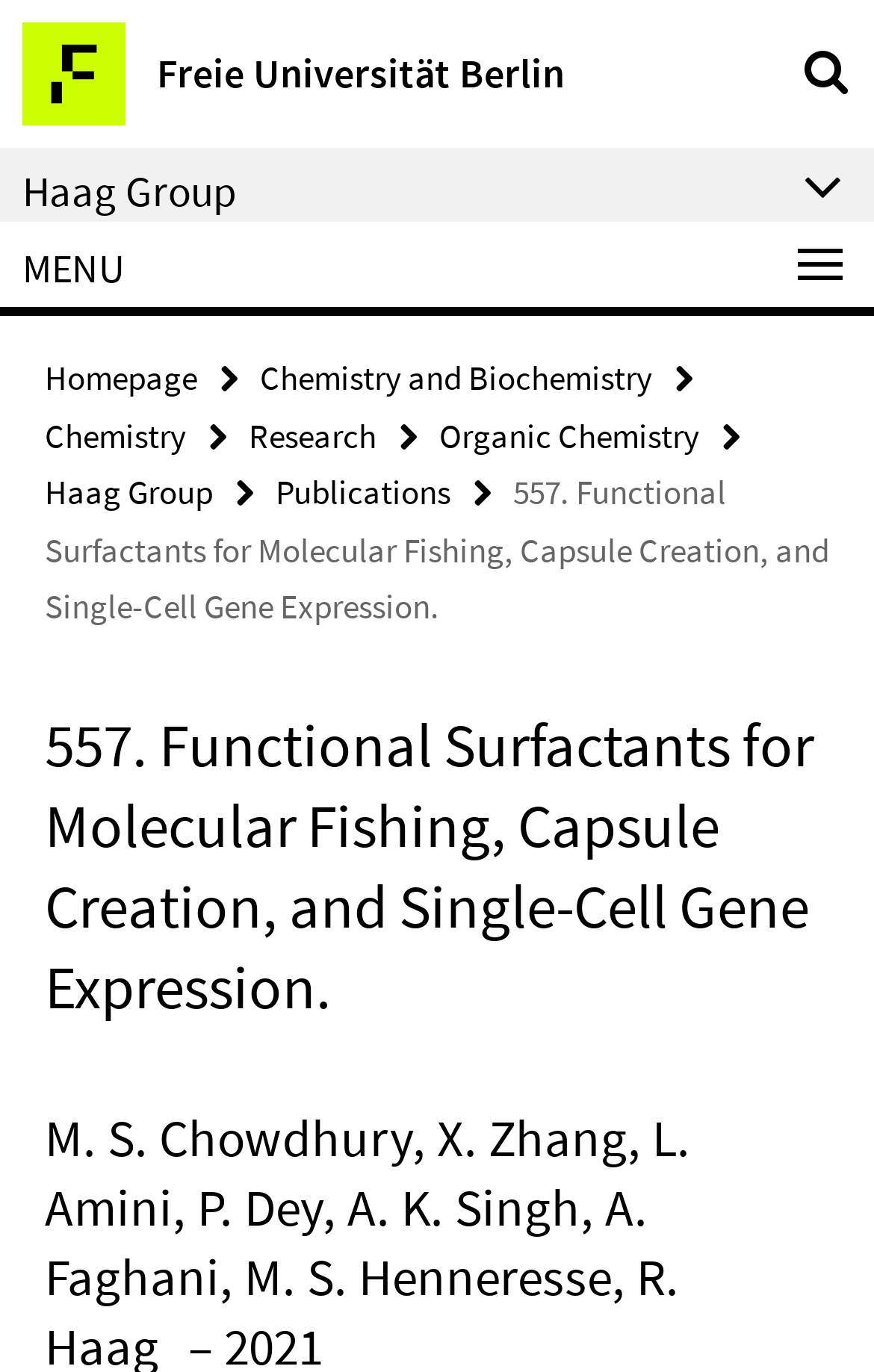Show the bounding box coordinates of the region that should be clicked to follow the instruction: "open Homepage."

[0.051, 0.26, 0.226, 0.291]